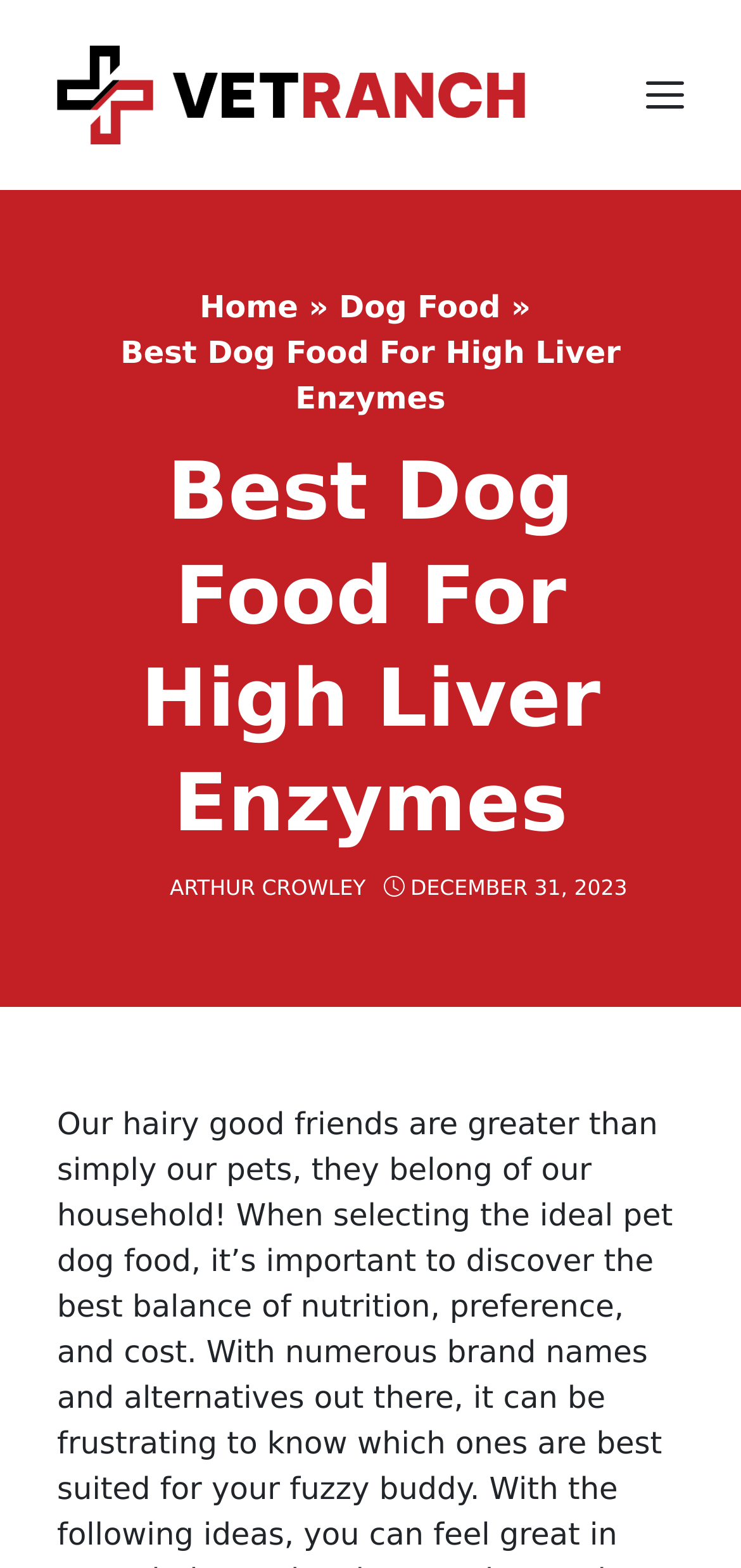Based on the element description title="Vet Ranch", identify the bounding box coordinates for the UI element. The coordinates should be in the format (top-left x, top-left y, bottom-right x, bottom-right y) and within the 0 to 1 range.

[0.077, 0.048, 0.718, 0.071]